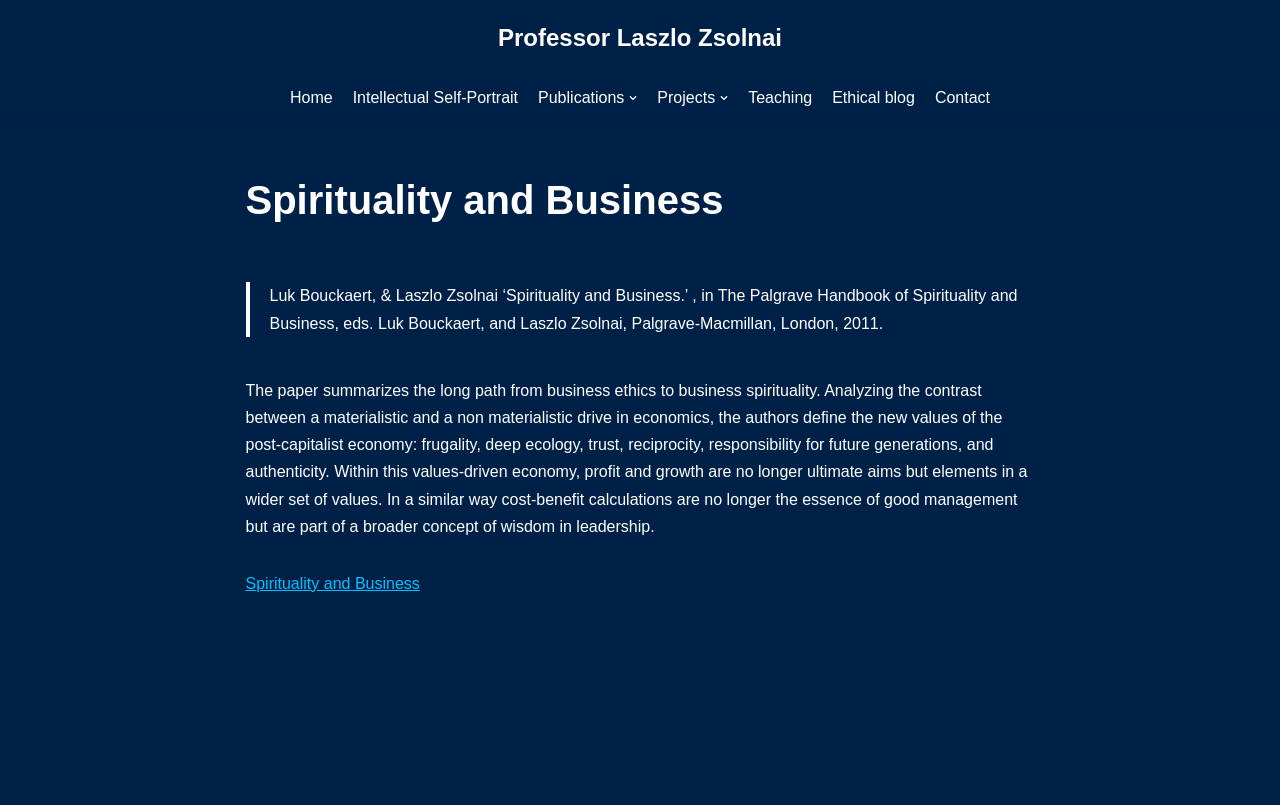Given the element description Help Desk Software, identify the bounding box coordinates for the UI element on the webpage screenshot. The format should be (top-left x, top-left y, bottom-right x, bottom-right y), with values between 0 and 1.

None